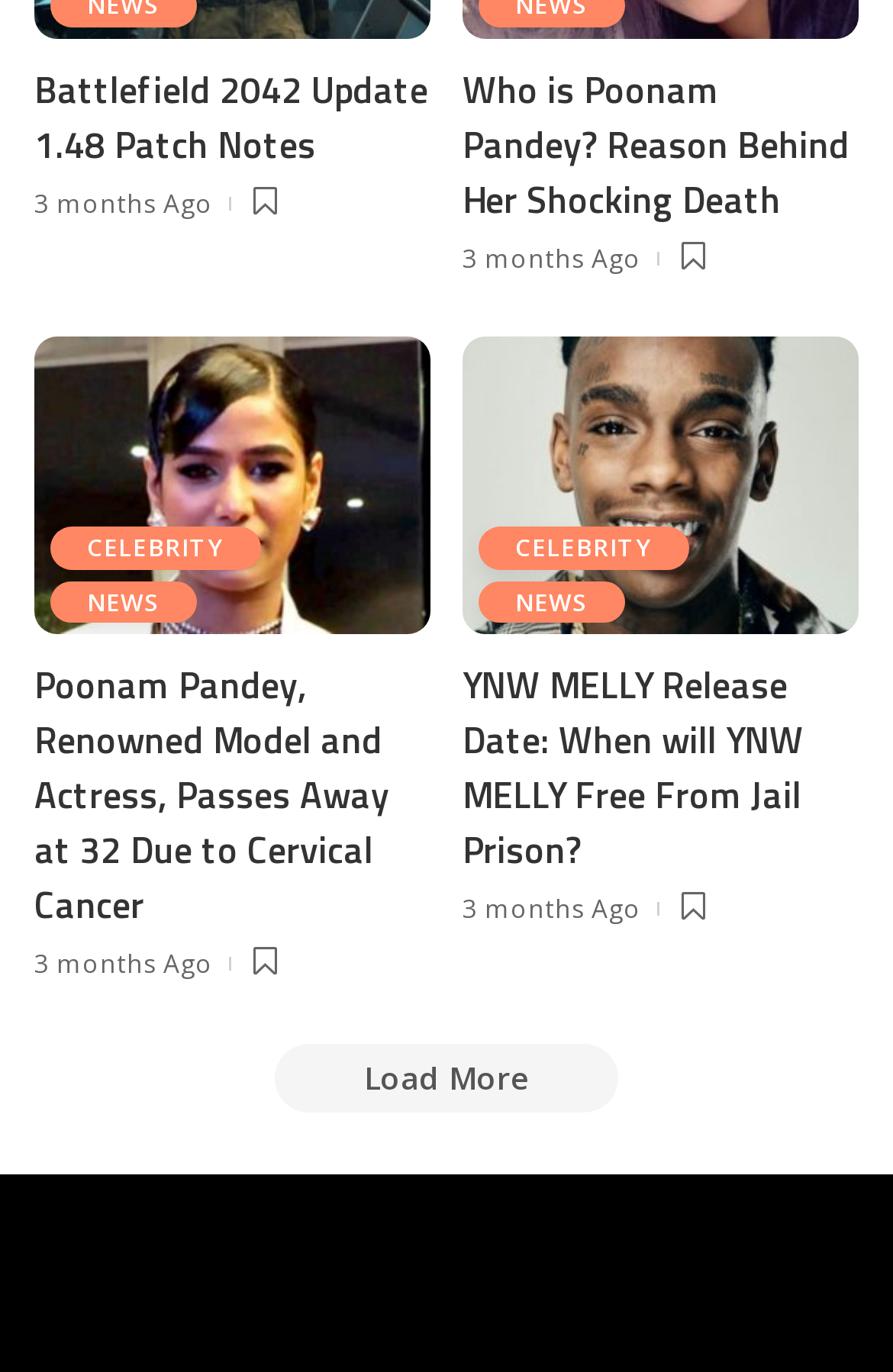How many news articles are displayed? Please answer the question using a single word or phrase based on the image.

4